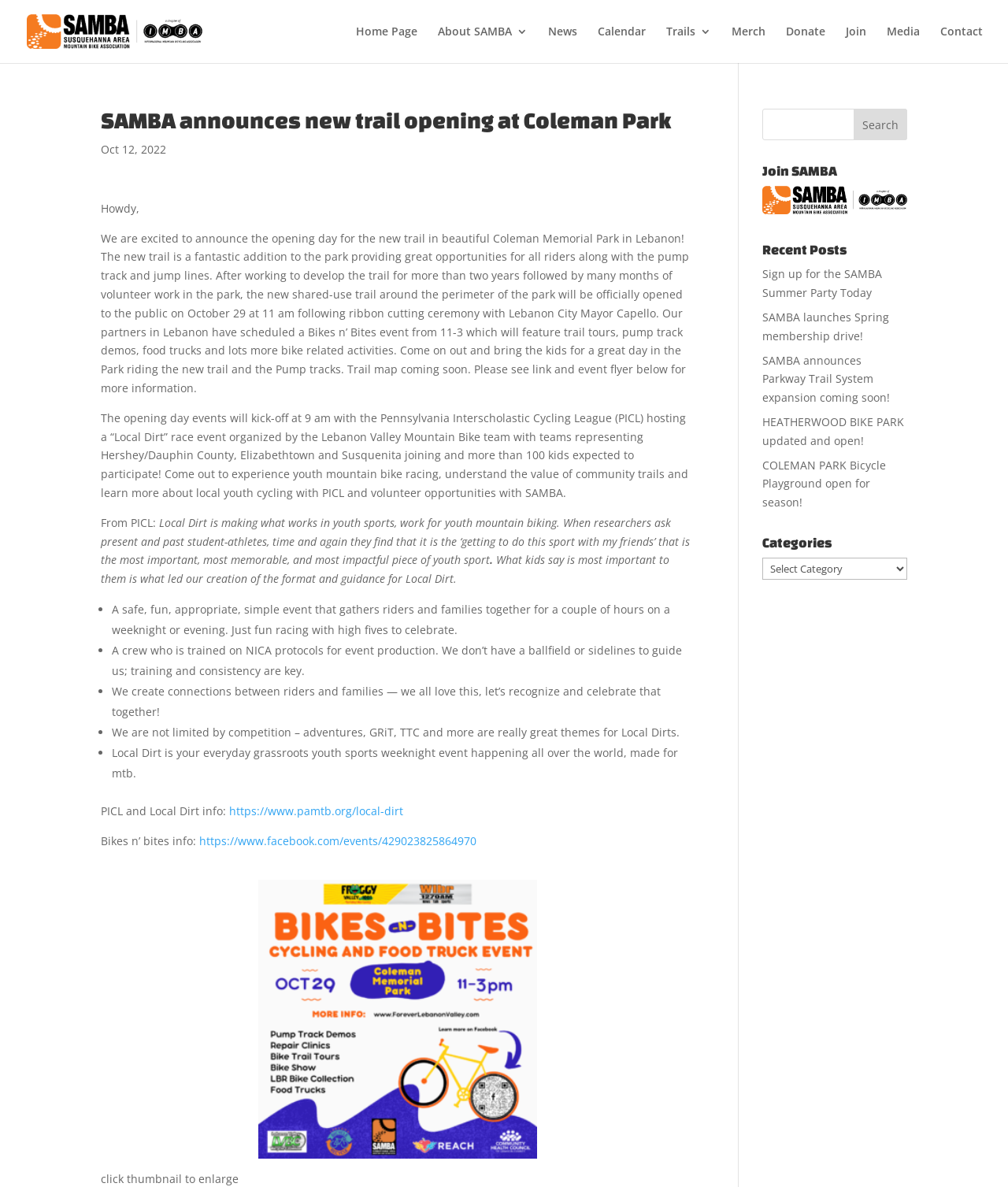Please identify the bounding box coordinates of the region to click in order to complete the given instruction: "Click on the 'SAMBA' link at the top left". The coordinates should be four float numbers between 0 and 1, i.e., [left, top, right, bottom].

[0.027, 0.019, 0.201, 0.032]